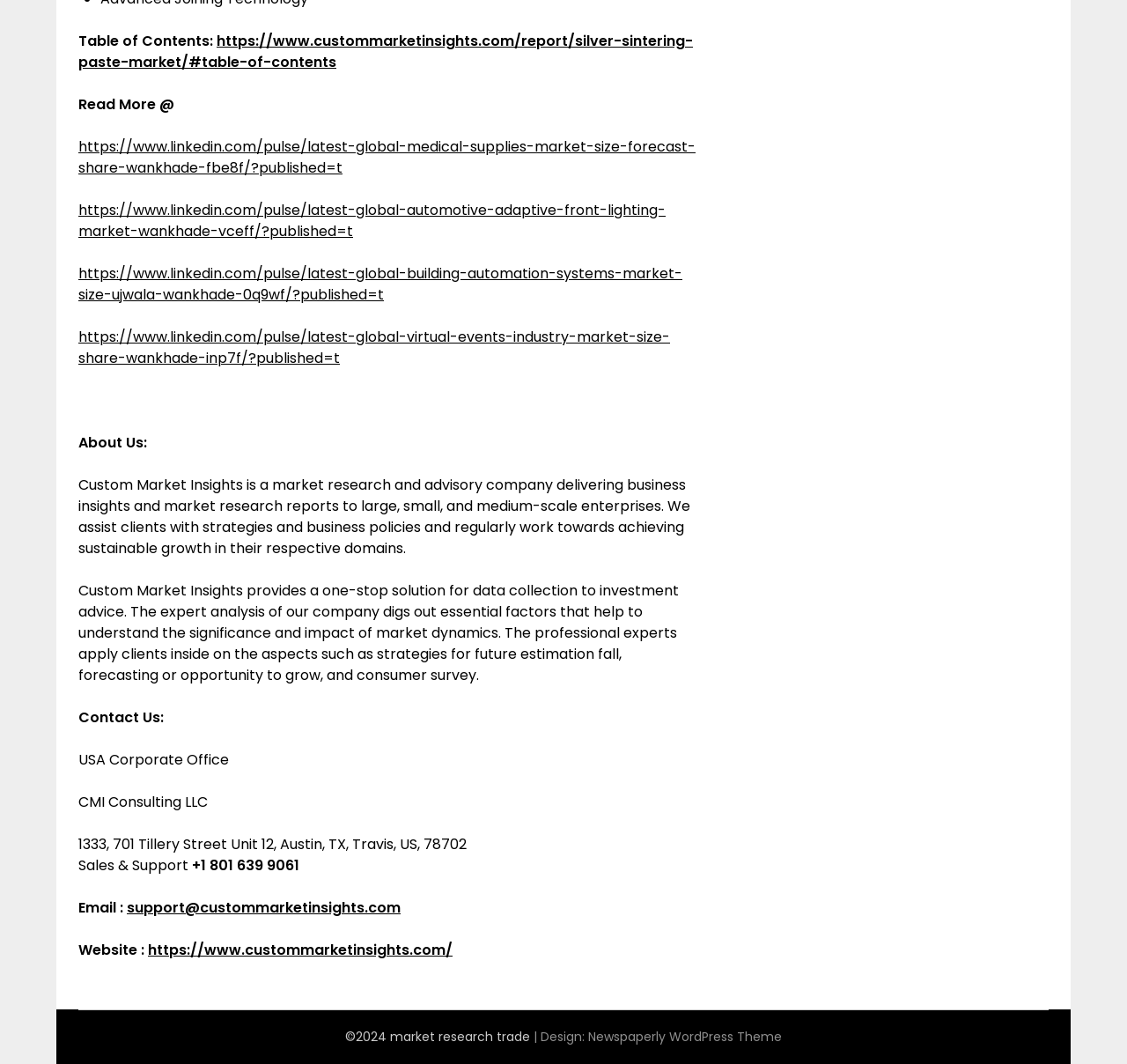Identify the bounding box coordinates of the element that should be clicked to fulfill this task: "Visit the Custom Market Insights website". The coordinates should be provided as four float numbers between 0 and 1, i.e., [left, top, right, bottom].

[0.131, 0.883, 0.402, 0.903]